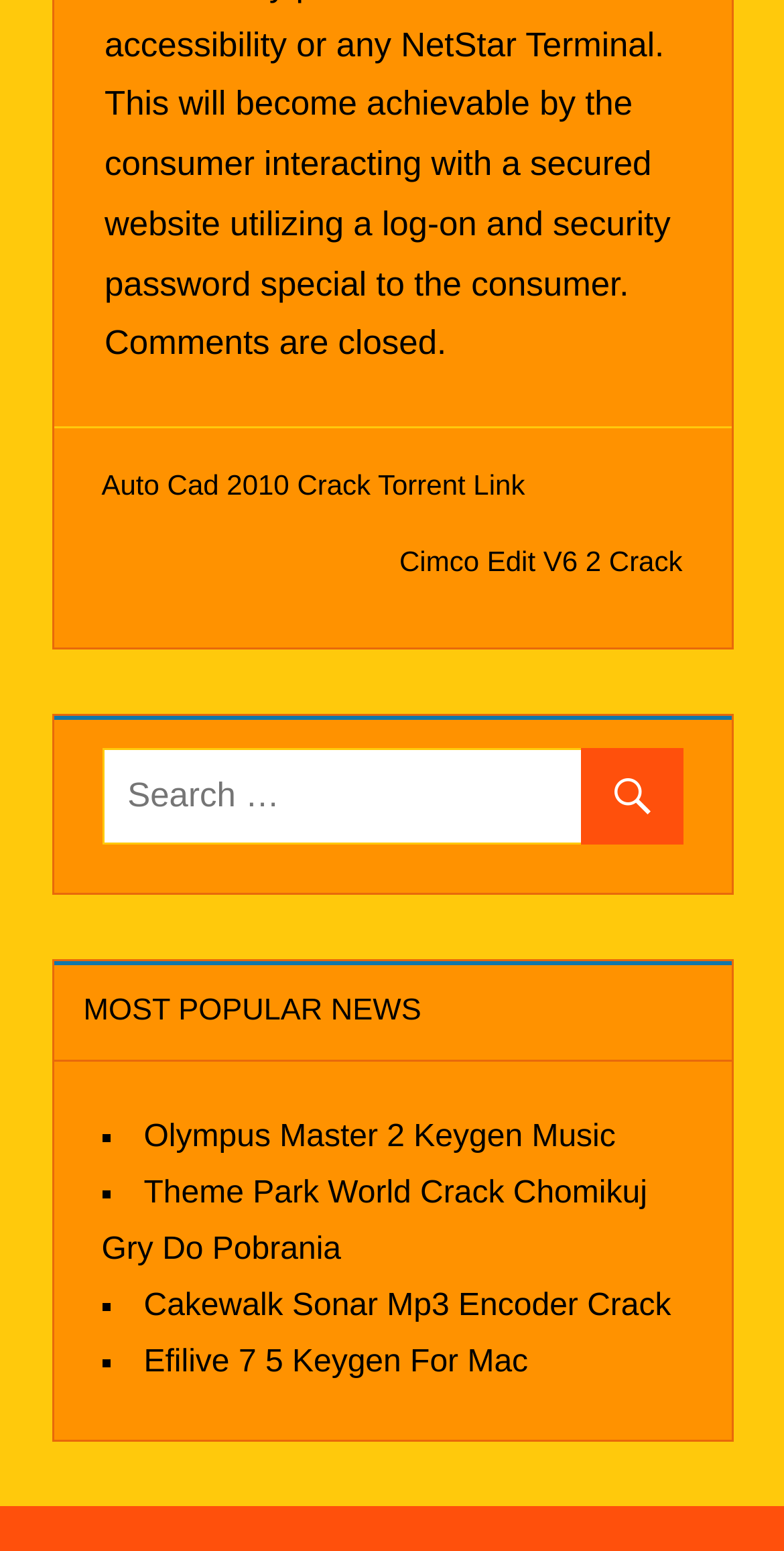Please respond to the question with a concise word or phrase:
What is the purpose of the 'Post navigation' heading?

To navigate posts